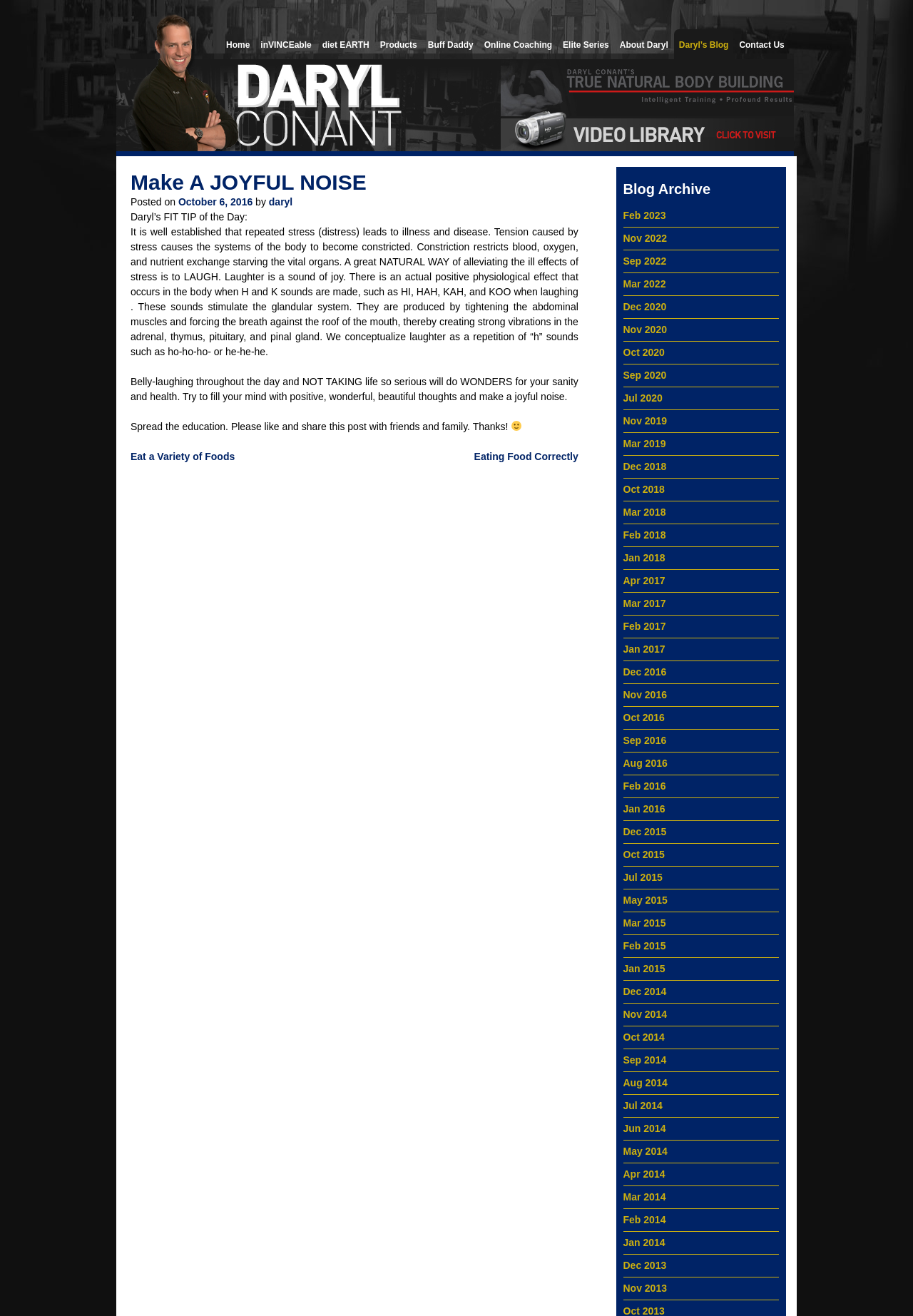Look at the image and write a detailed answer to the question: 
What is the name of the author of the blog post?

The name of the author of the blog post can be found in the header section of the webpage, which is 'by Daryl'.